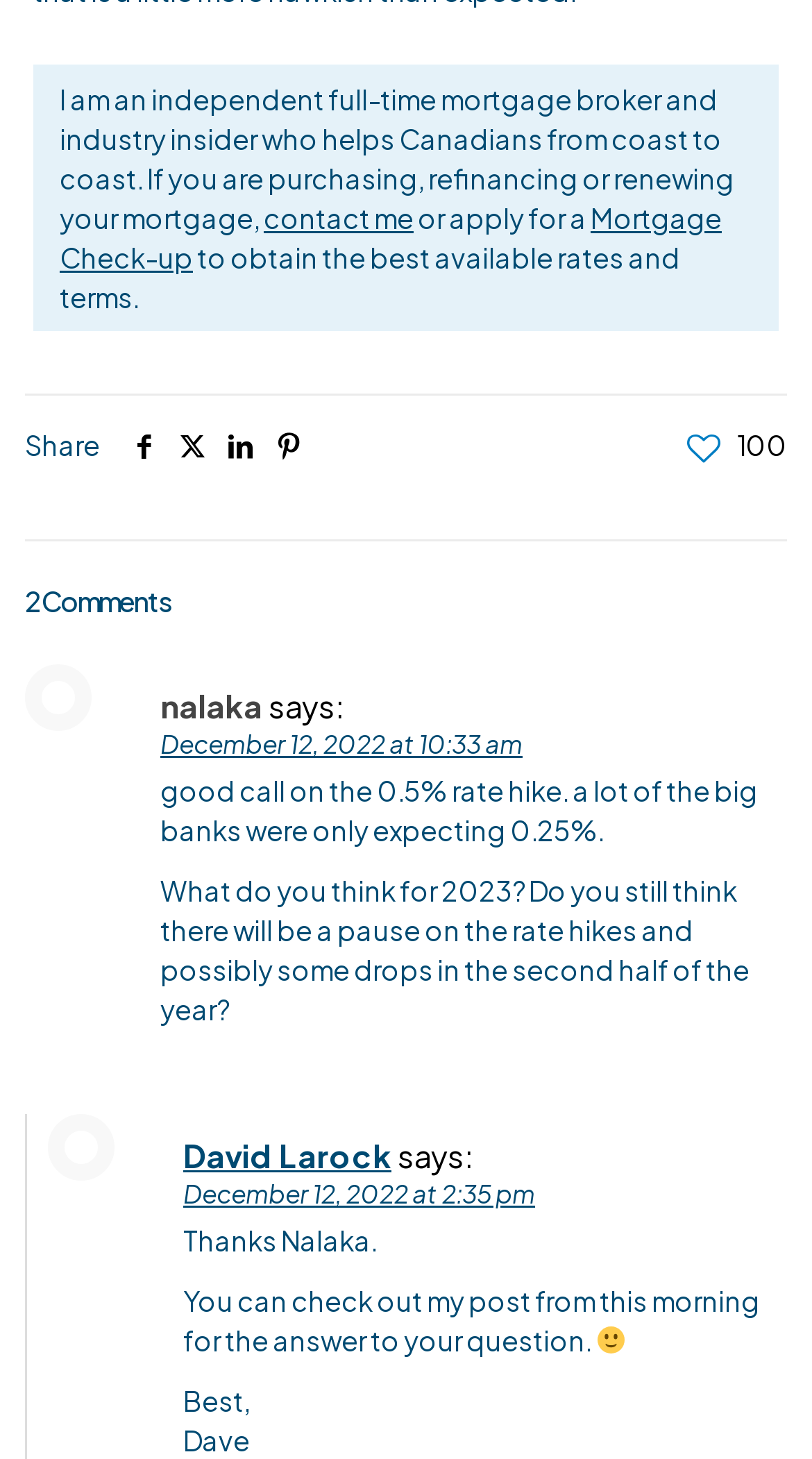Locate the bounding box coordinates of the clickable part needed for the task: "Click the 'Mortgage Check-up' link".

[0.073, 0.138, 0.889, 0.188]